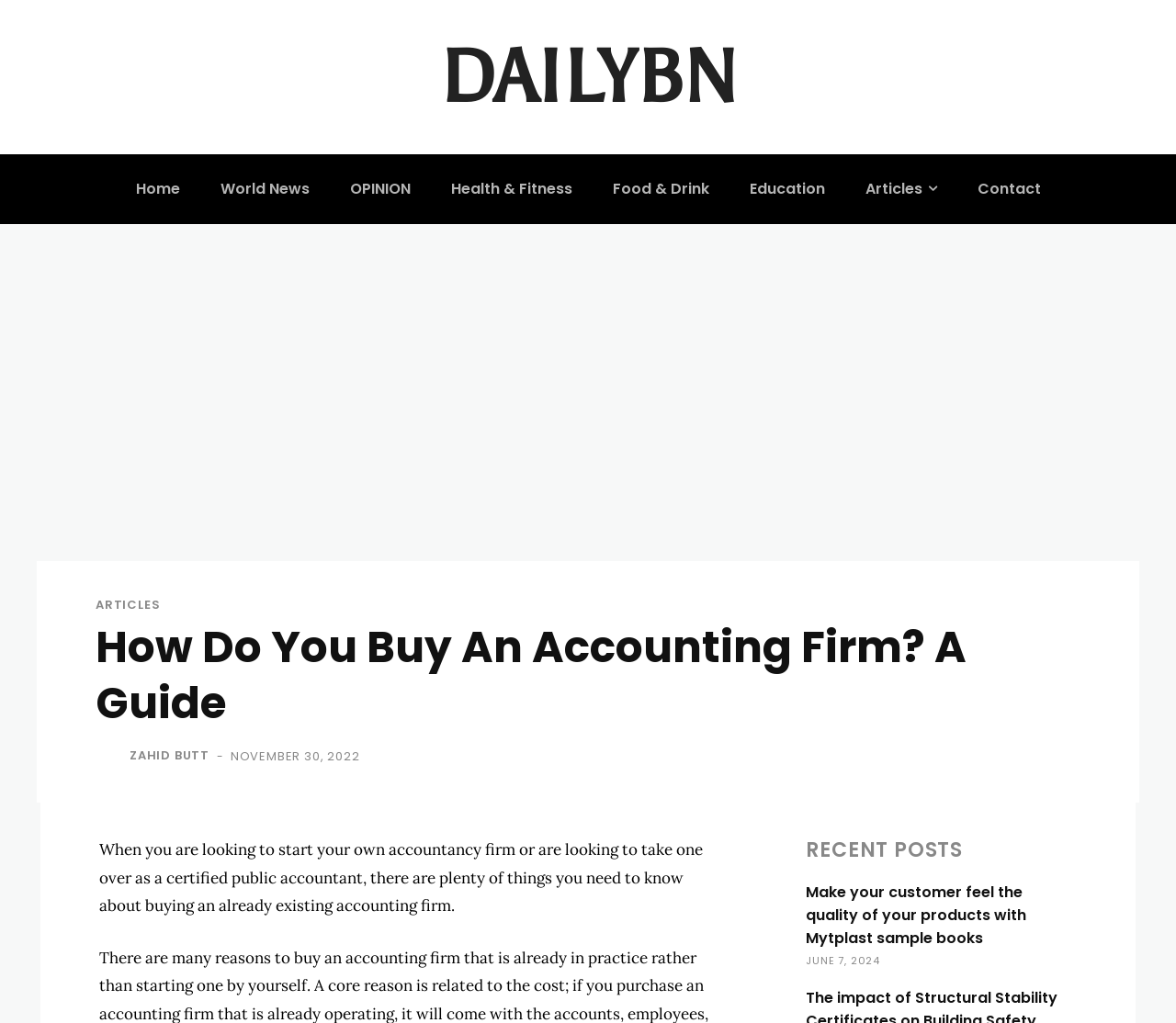How many recent posts are listed on the webpage?
Please use the image to provide a one-word or short phrase answer.

1